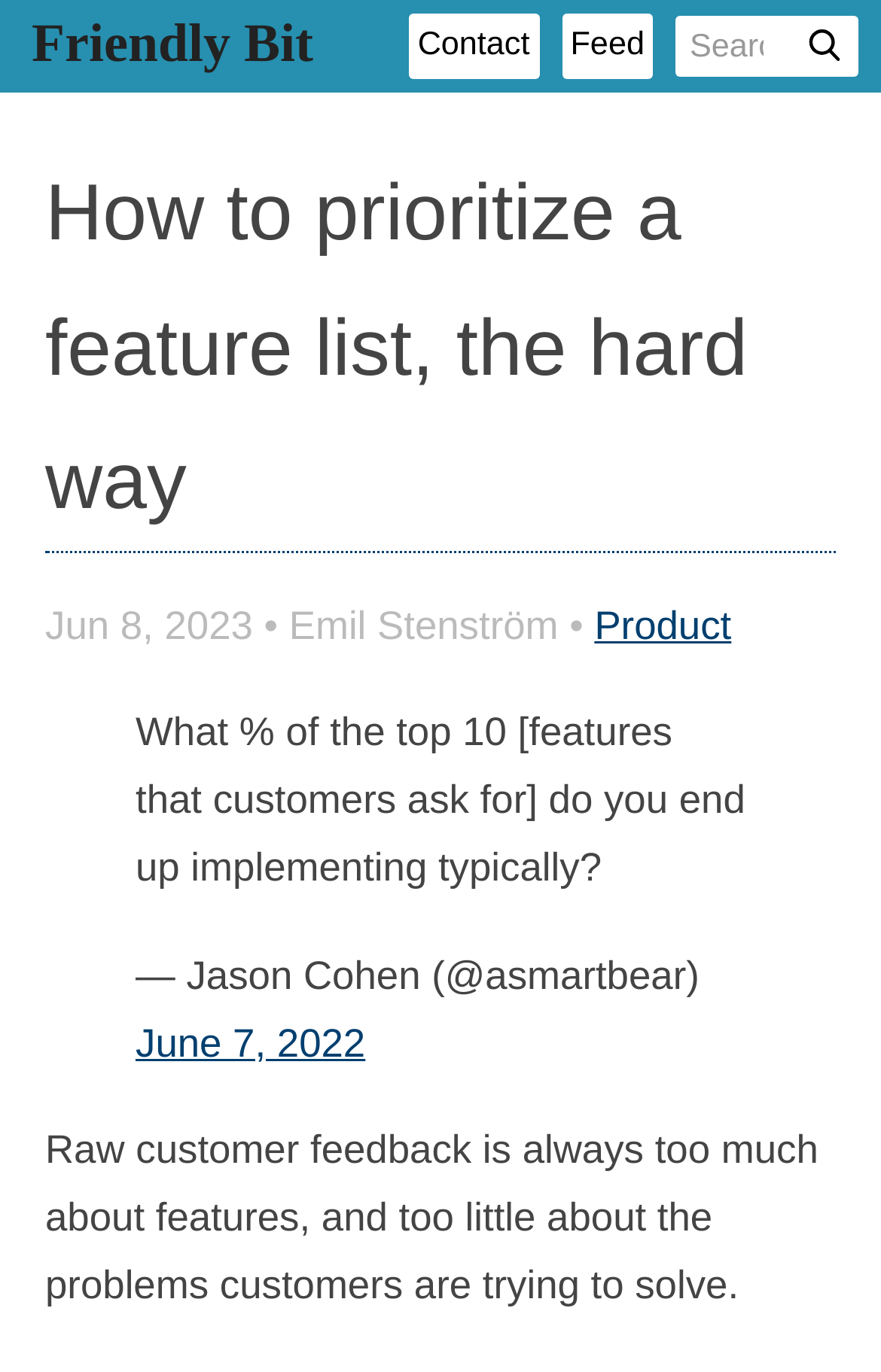What is the author of the article? Please answer the question using a single word or phrase based on the image.

Emil Stenström